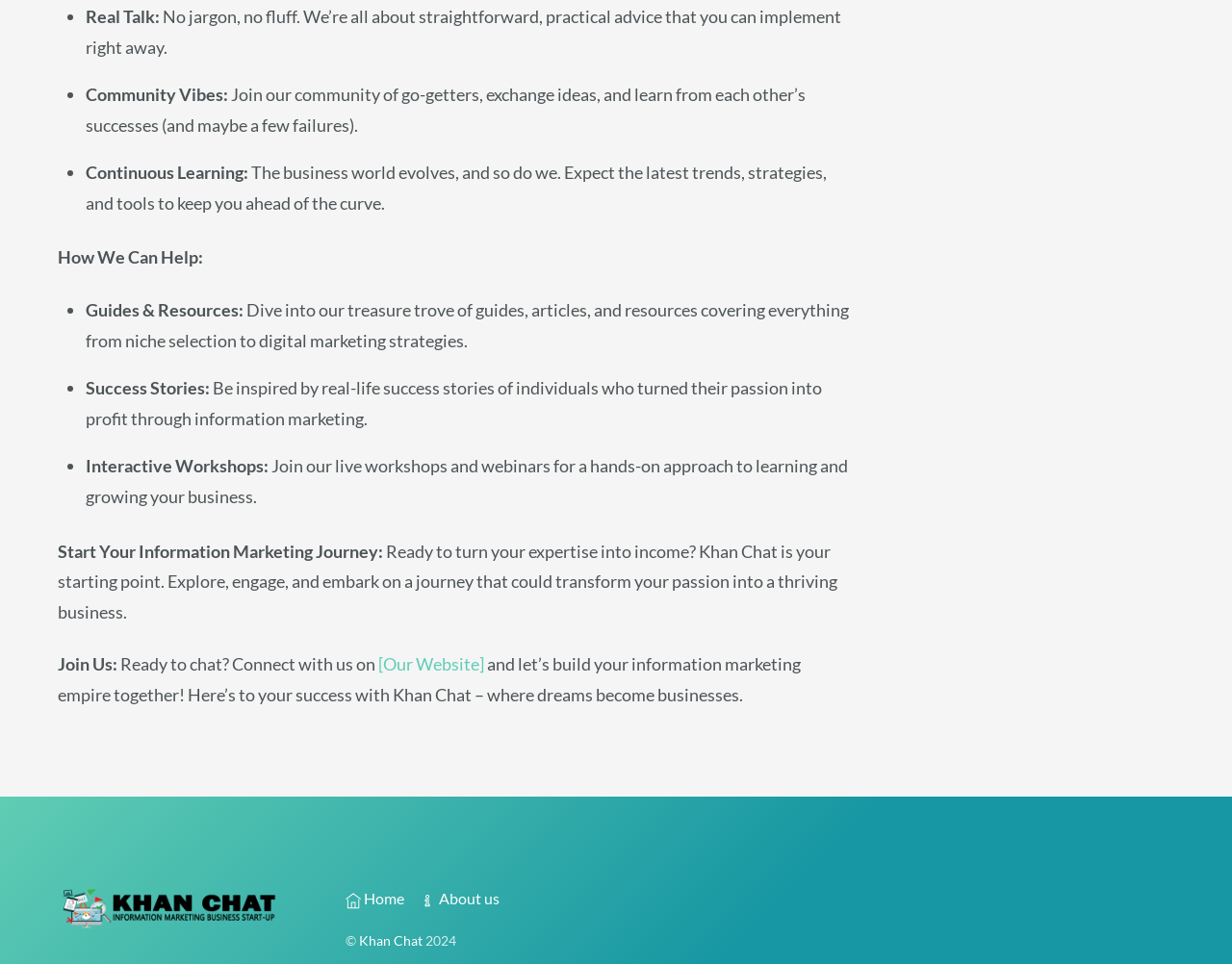What is the tone of the website?
Look at the image and respond to the question as thoroughly as possible.

The tone of the website appears to be friendly and supportive, as it uses phrases like 'Real Talk', 'Community Vibes', and 'Let’s build your information marketing empire together', which convey a sense of approachability and encouragement.